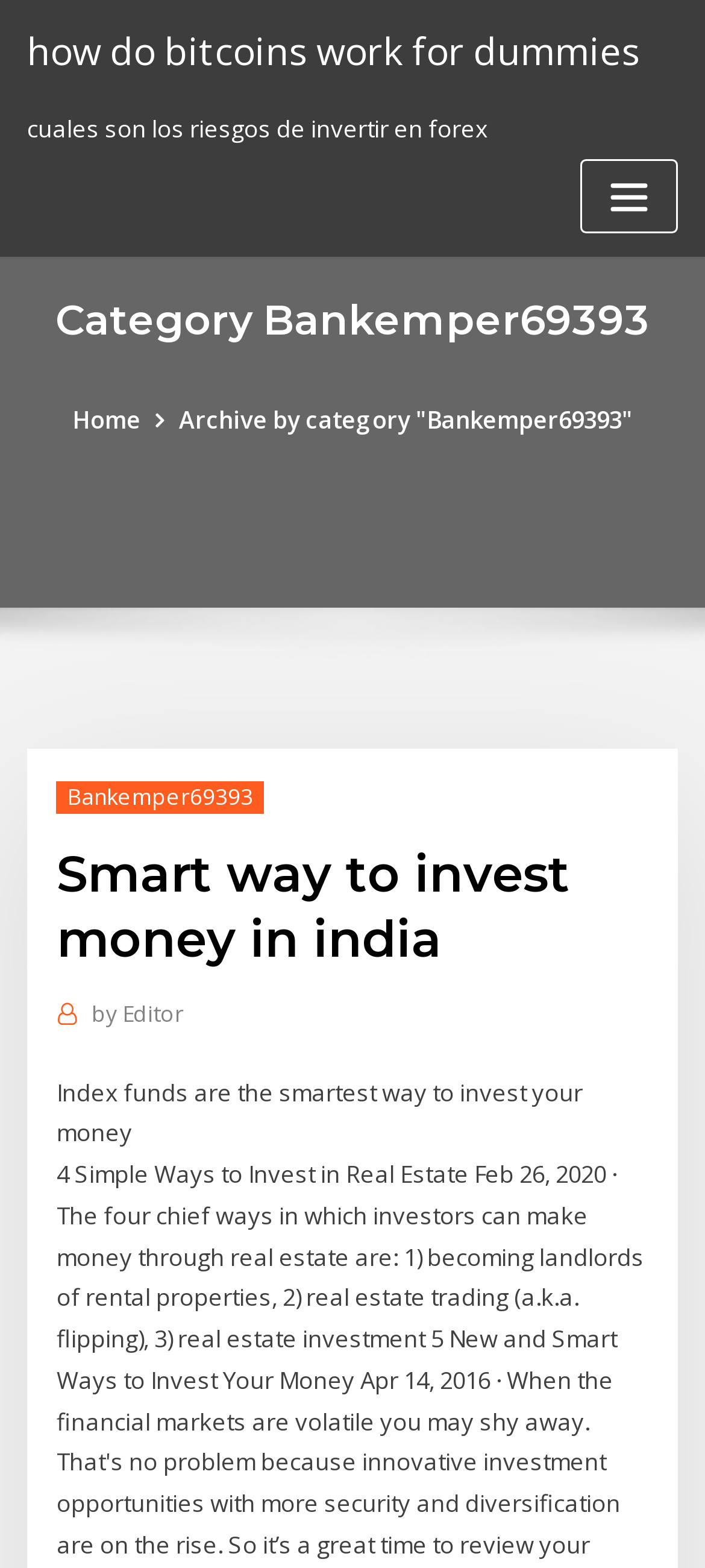Produce a meticulous description of the webpage.

The webpage appears to be a blog or article page focused on investing money in India. At the top, there is a link to an article titled "How do bitcoins work for dummies" and a static text element that reads "Cuales son los riesgos de invertir en forex" (which translates to "What are the risks of investing in forex"). 

To the right of these elements, there is a button labeled "Toggle navigation" that is not currently expanded. Below these elements, there is a heading that reads "Category Bankemper69393". 

Underneath the category heading, there are three links: "Home", "Archive by category 'Bankemper69393'", and a sub-link "Bankemper69393". The main content of the page appears to be an article with a heading that reads "Smart way to invest money in india". 

The article text begins with the sentence "Index funds are the smartest way to invest your money". There is also a link to the author of the article, labeled "by Editor". Overall, the page appears to be a blog post or article discussing investment strategies in India.